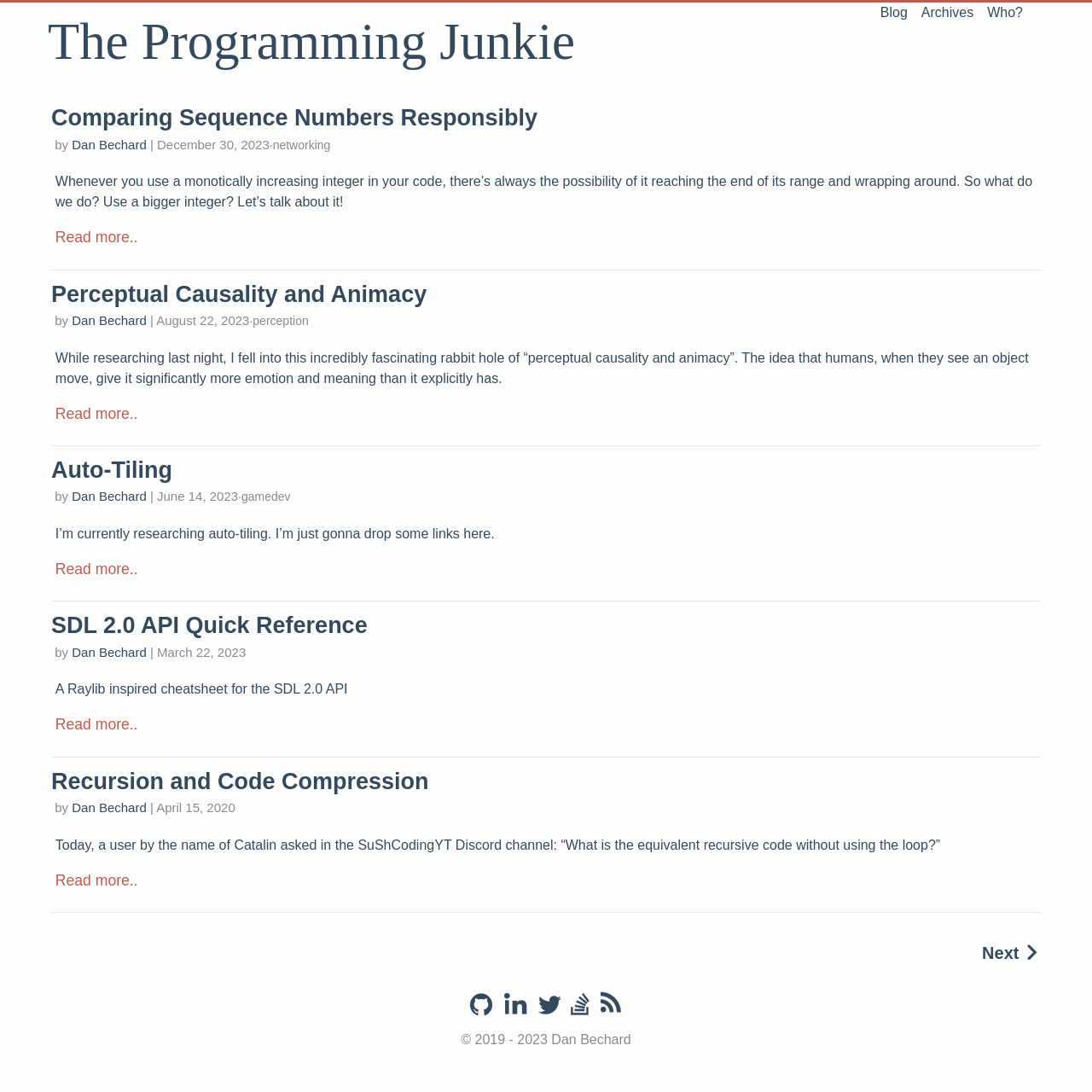Use a single word or phrase to answer the question:
How many articles are displayed on the webpage?

4